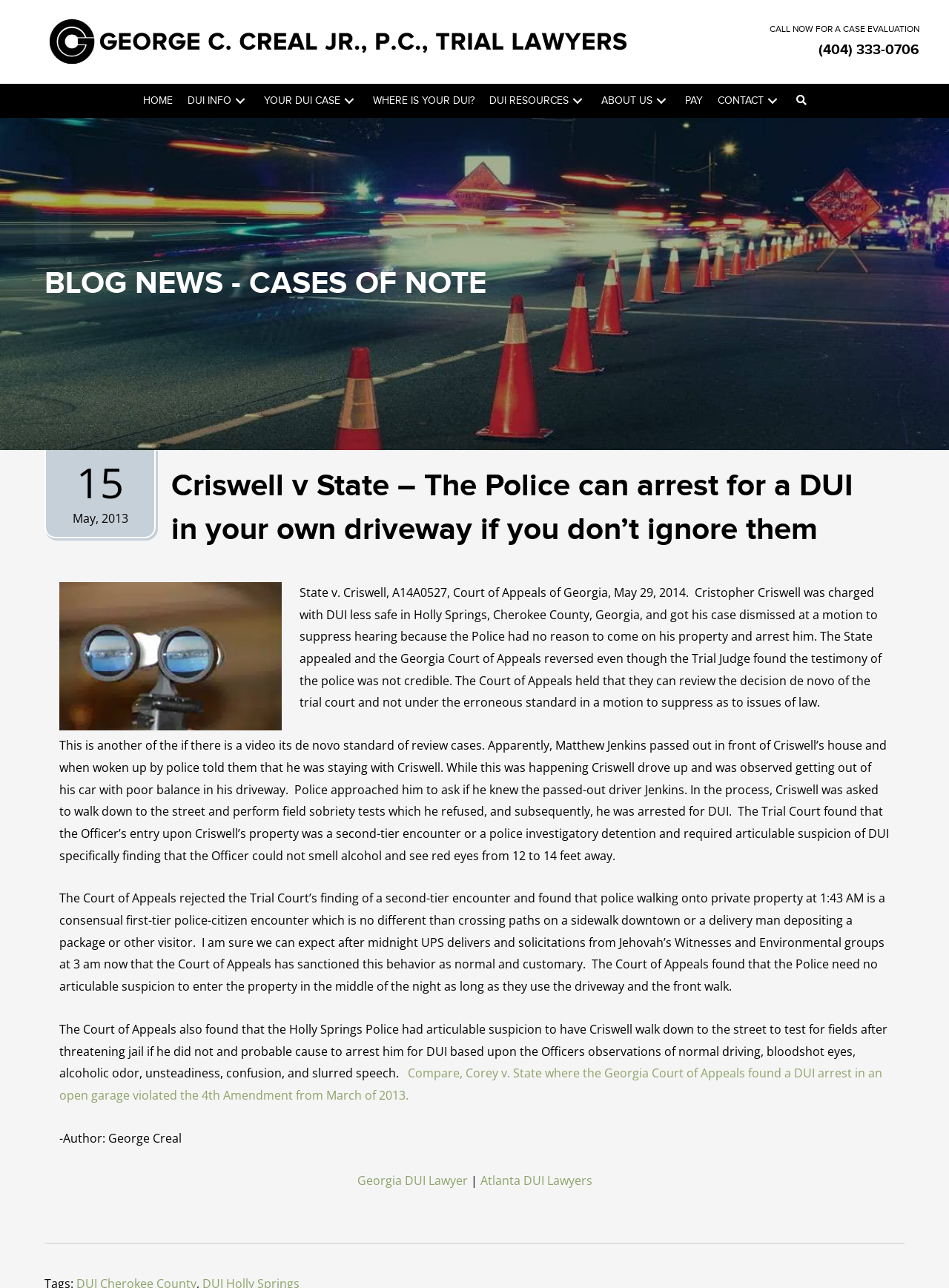Can you locate the main headline on this webpage and provide its text content?

BLOG NEWS - CASES OF NOTE